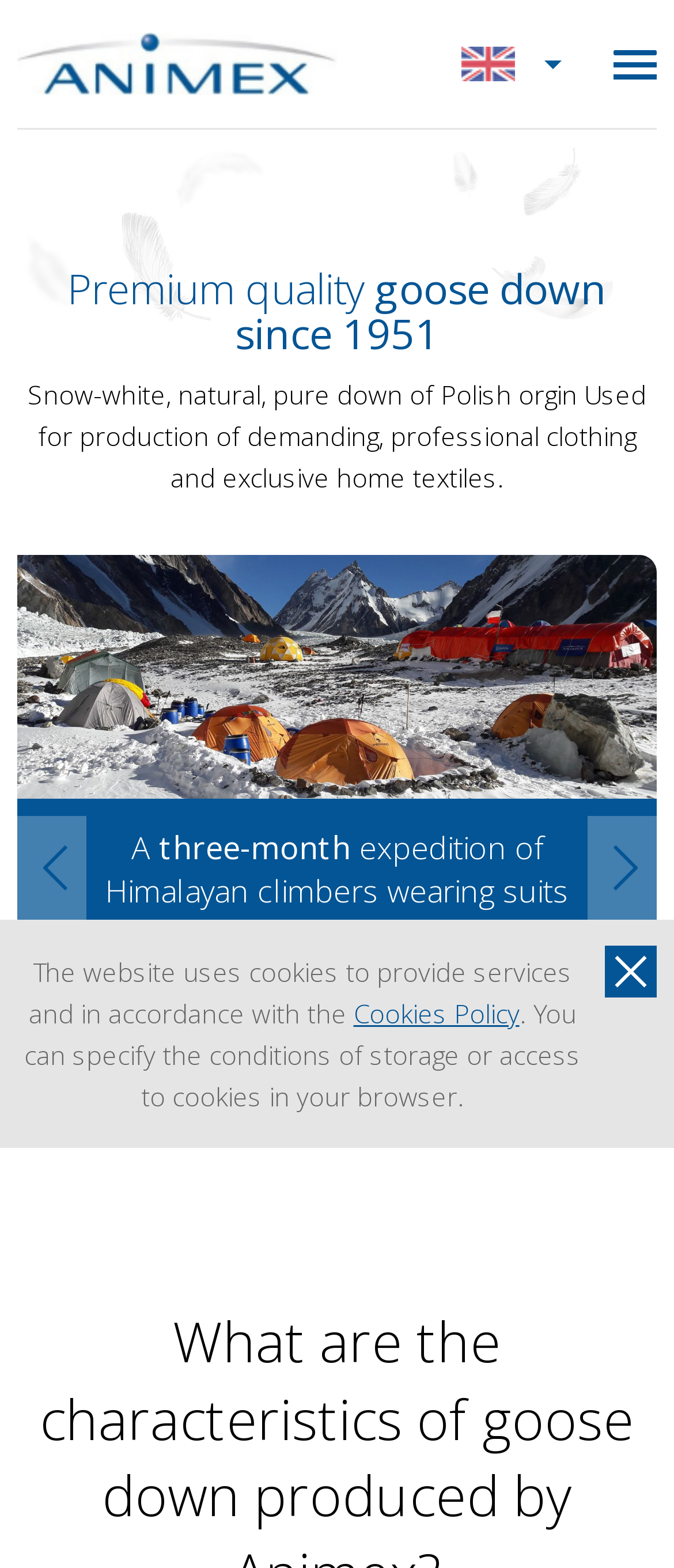Give a comprehensive overview of the webpage, including key elements.

The webpage is about Animex Down, a company that produces high-quality down products. At the top left, there is a logo of Animex Down, which is also a link to the website's homepage. Next to the logo, there is a link to switch the language to English. 

On the top right, there is a close button and a button with a popup menu. Below the top section, there is a large figure that spans the entire width of the page, with a caption that describes the company's products. The caption consists of four paragraphs of text, which describe the premium quality of the down, its origin, and its use in professional clothing and home textiles.

At the bottom of the figure, there are two buttons, "PREVIOUS" and "NEXT", which are likely used to navigate through a slideshow or a series of images. Above the figure, there is a notice about the website's use of cookies, with a link to the Cookies Policy and a brief description of how to manage cookies in the browser.